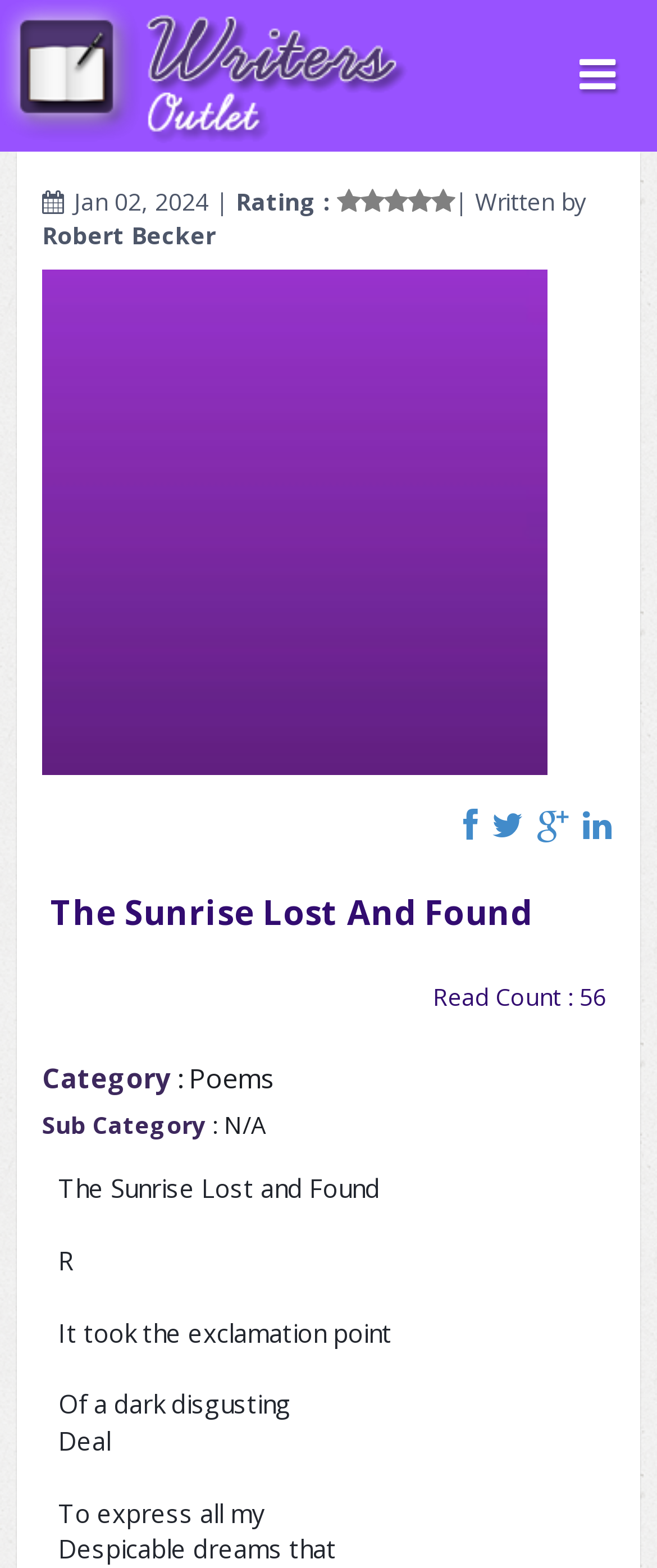Please mark the bounding box coordinates of the area that should be clicked to carry out the instruction: "Scroll back to top".

[0.872, 0.66, 0.974, 0.703]